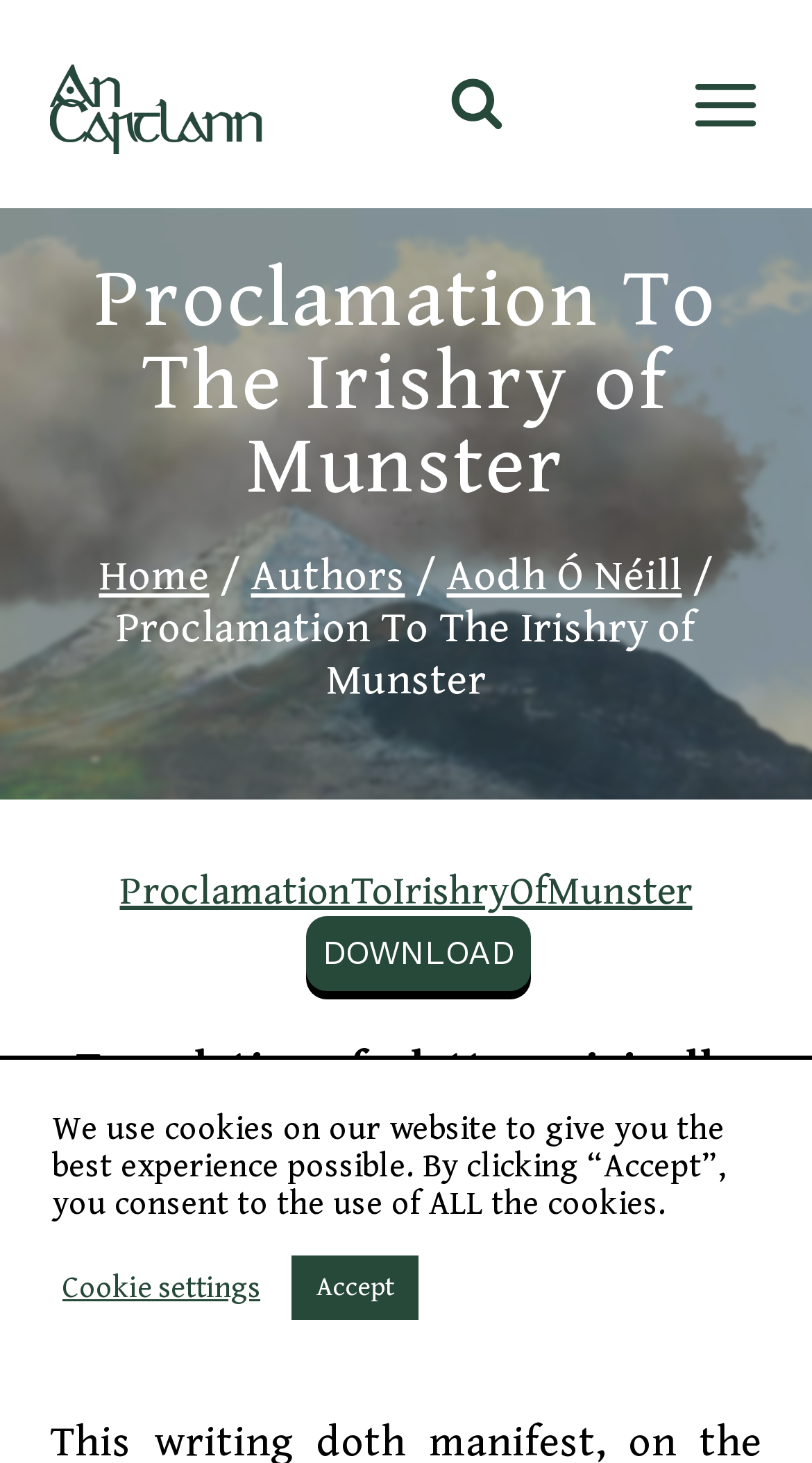Please answer the following question using a single word or phrase: 
What is the date of the letter?

6th July 1596